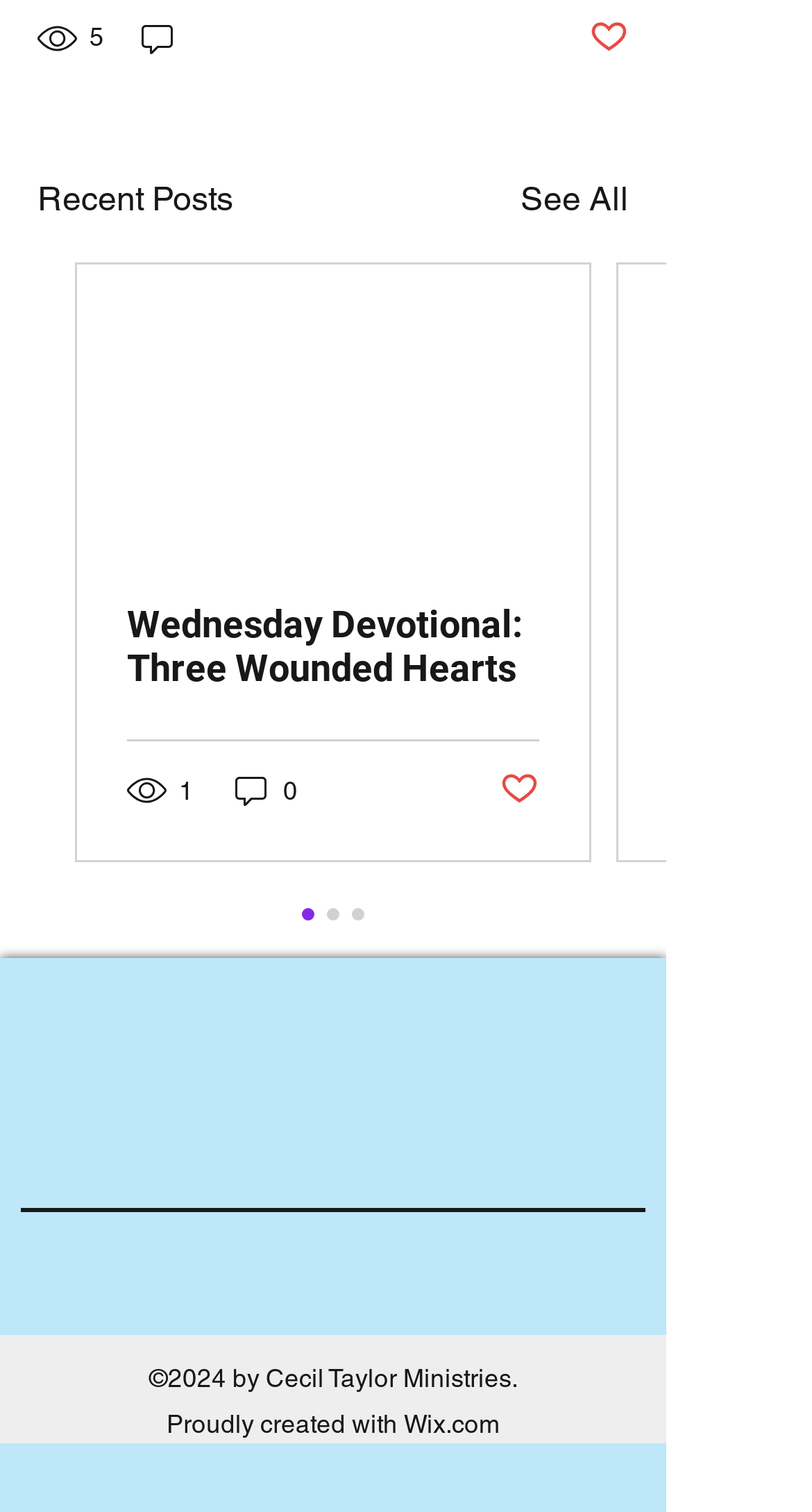Based on the element description See All, identify the bounding box of the UI element in the given webpage screenshot. The coordinates should be in the format (top-left x, top-left y, bottom-right x, bottom-right y) and must be between 0 and 1.

[0.641, 0.115, 0.774, 0.148]